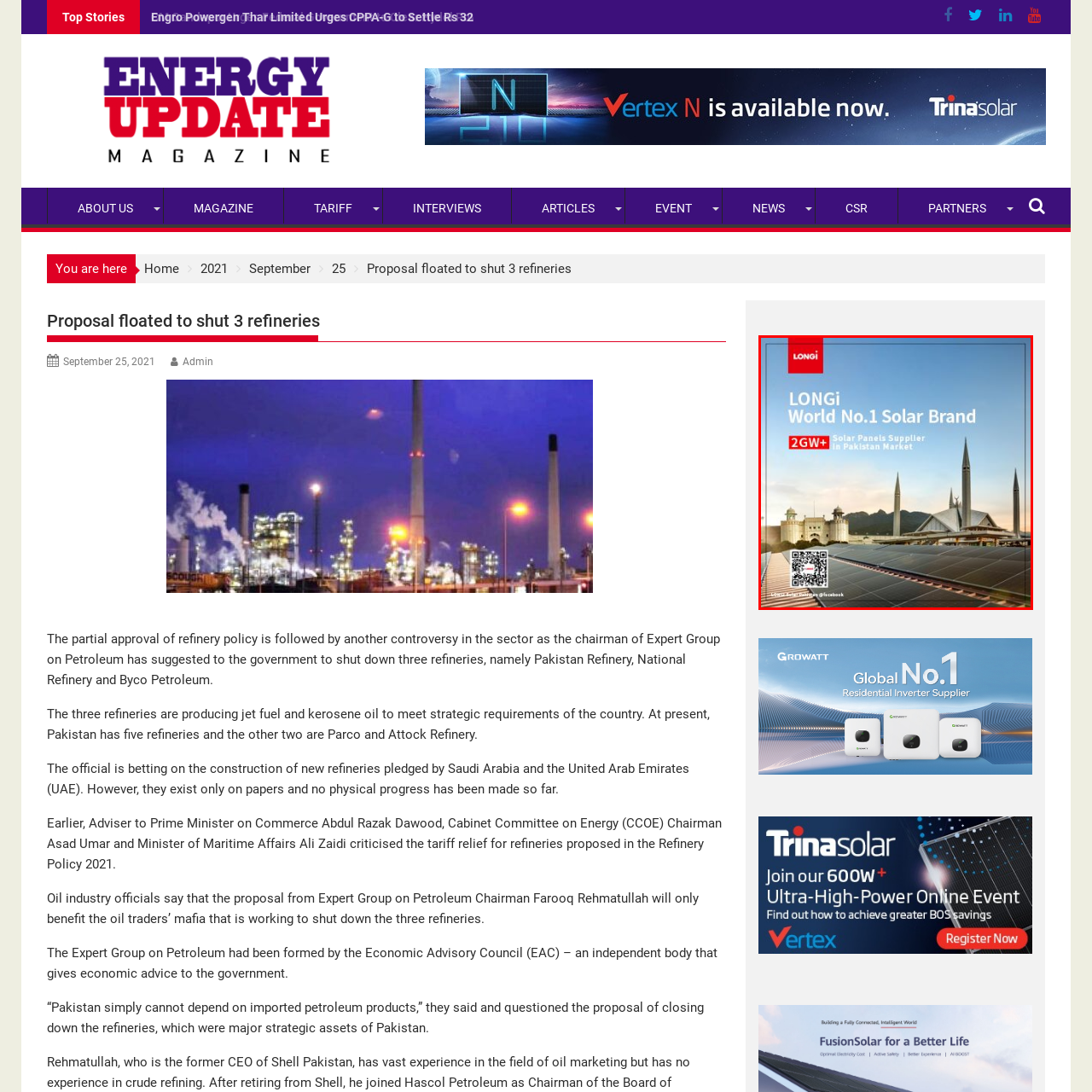Explain what is happening in the image inside the red outline in great detail.

The image showcases a promotional banner for LONGi, recognized as the World No. 1 solar brand. The design prominently features the LONGi logo at the top, followed by the claim of being the leading supplier of solar panels in the Pakistan market, with a notable achievement of over 2 gigawatts (GW) of supply. The background depicts an impressive skyline that includes iconic architectural structures, hinting at a modern and tech-savvy environment, complemented by foreground solar panels that highlight the company's commitment to renewable energy solutions. Additionally, a QR code is presented for further engagement, suggesting an invitation for viewers to learn more or connect with them through social media. This image effectively conveys LONGi's leadership and vision in the solar industry within Pakistan.